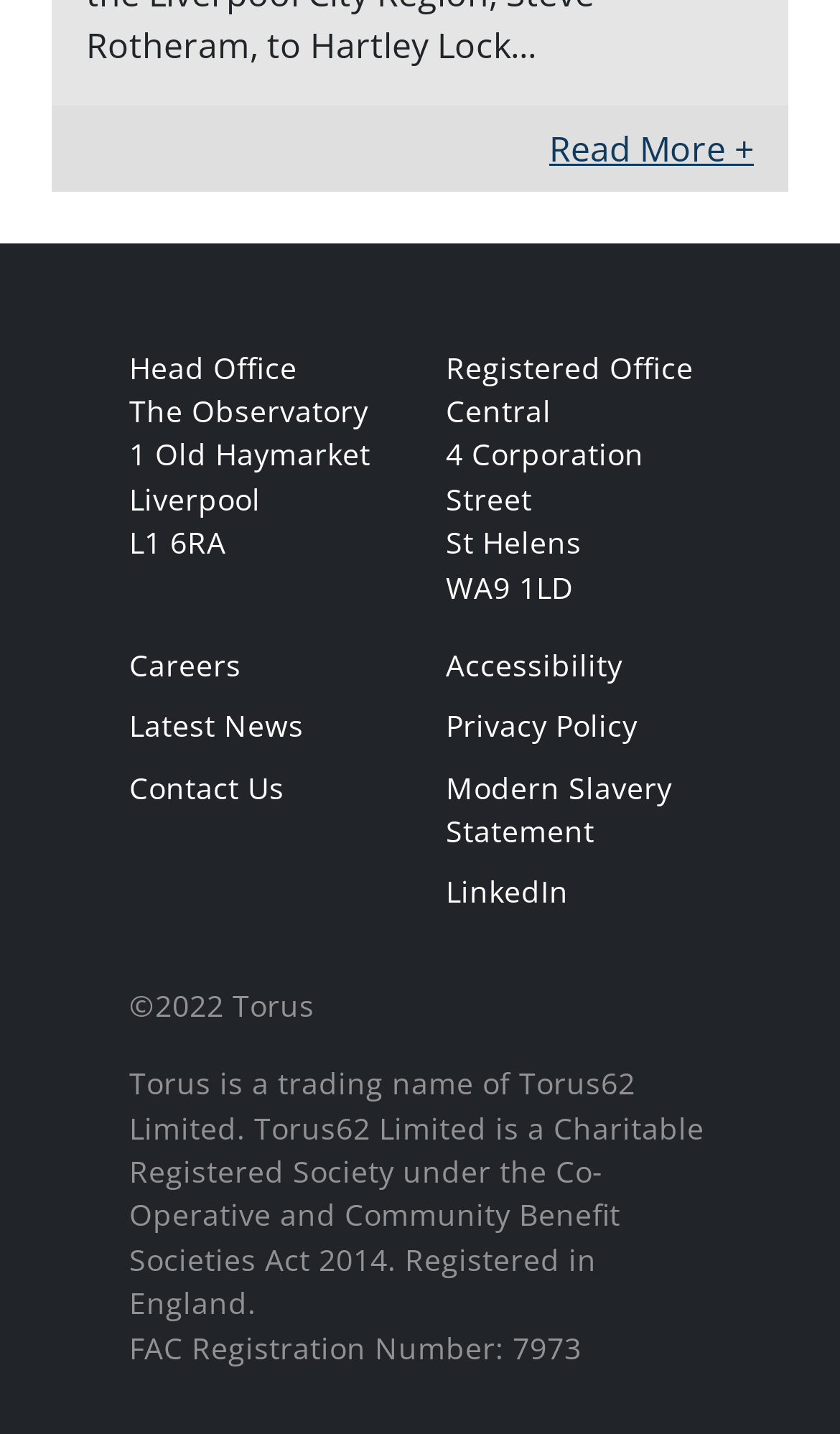What is the type of society under which Torus62 Limited is registered?
Based on the image, provide a one-word or brief-phrase response.

Charitable Registered Society